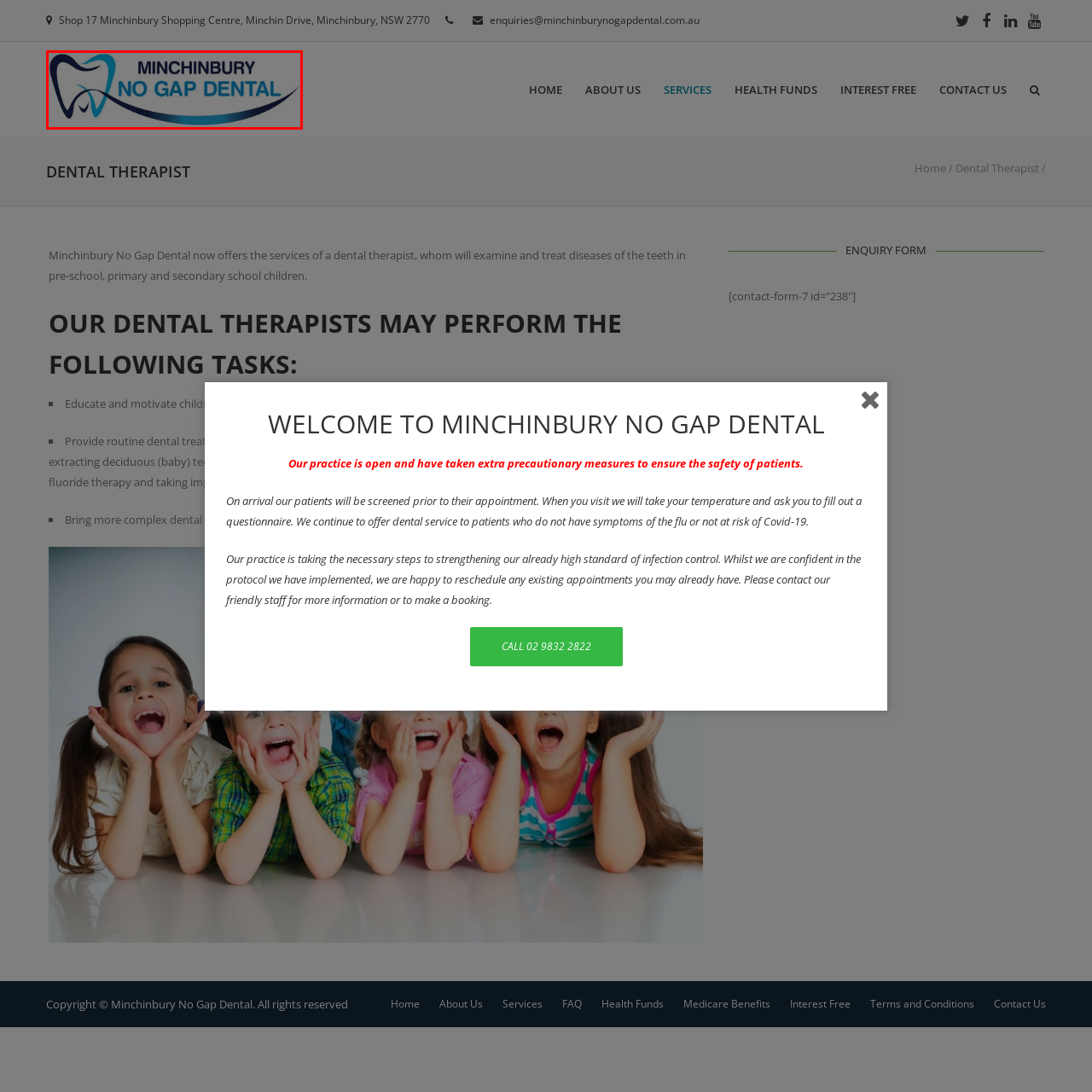Where is Minchinbury No Gap Dental located?
Pay attention to the image surrounded by the red bounding box and respond to the question with a detailed answer.

The caption states that Minchinbury No Gap Dental is a modern dental practice located in the Minchinbury Shopping Centre, NSW, which indicates the location of the dental practice.